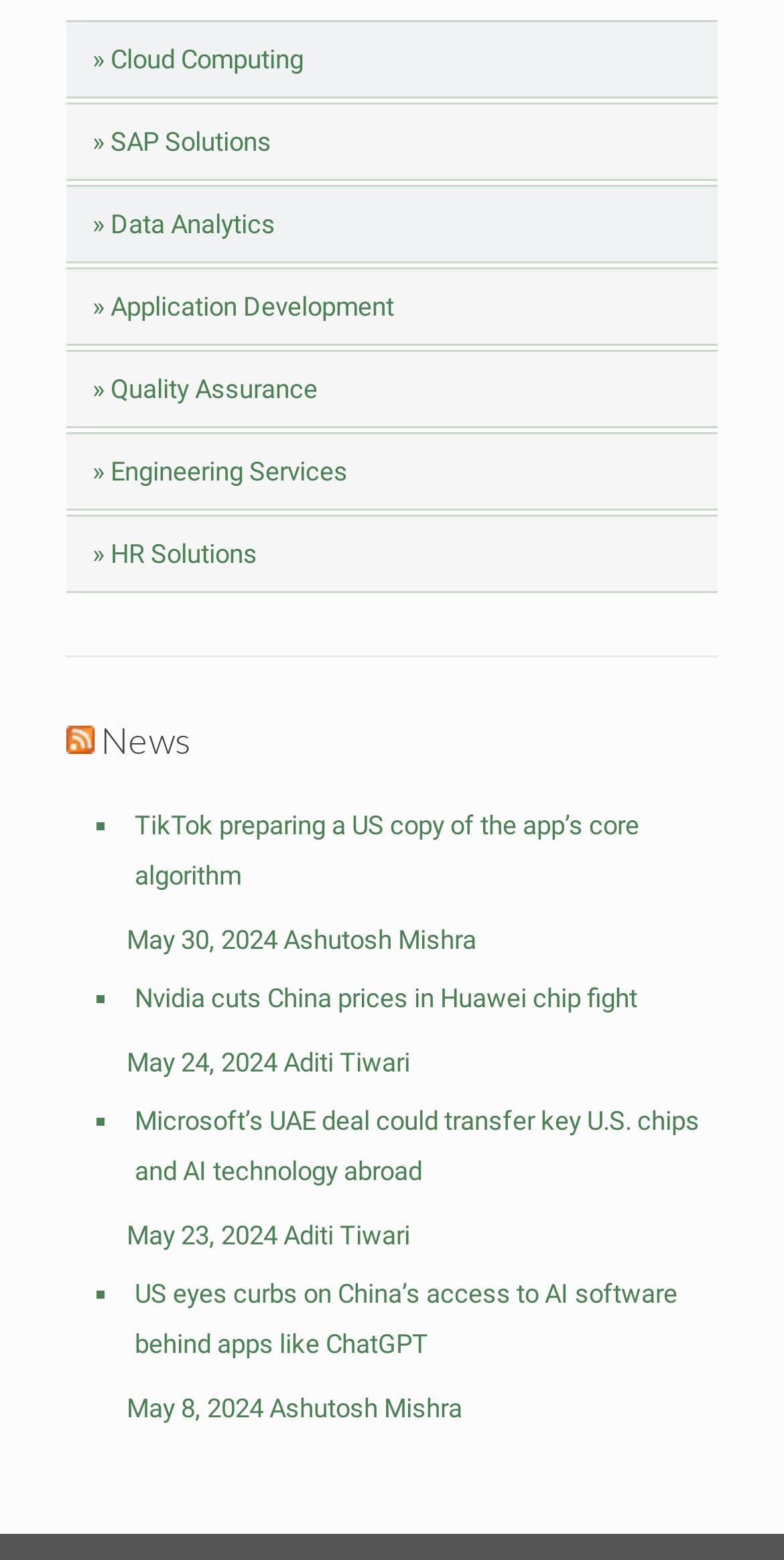Given the element description, predict the bounding box coordinates in the format (top-left x, top-left y, bottom-right x, bottom-right y), using floating point numbers between 0 and 1: » Engineering Services

[0.118, 0.293, 0.444, 0.312]